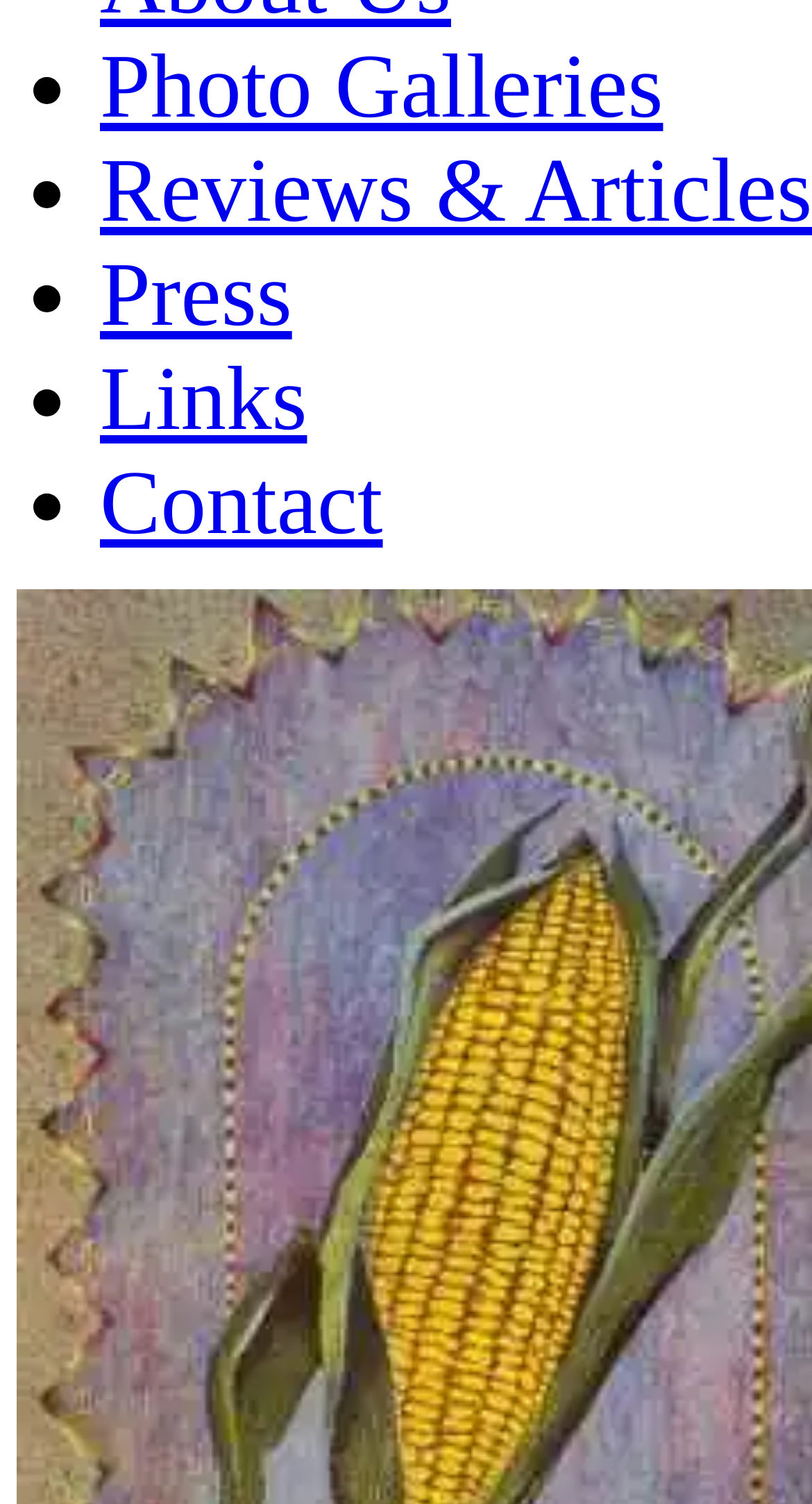Given the webpage screenshot and the description, determine the bounding box coordinates (top-left x, top-left y, bottom-right x, bottom-right y) that define the location of the UI element matching this description: Press

[0.123, 0.163, 0.36, 0.23]